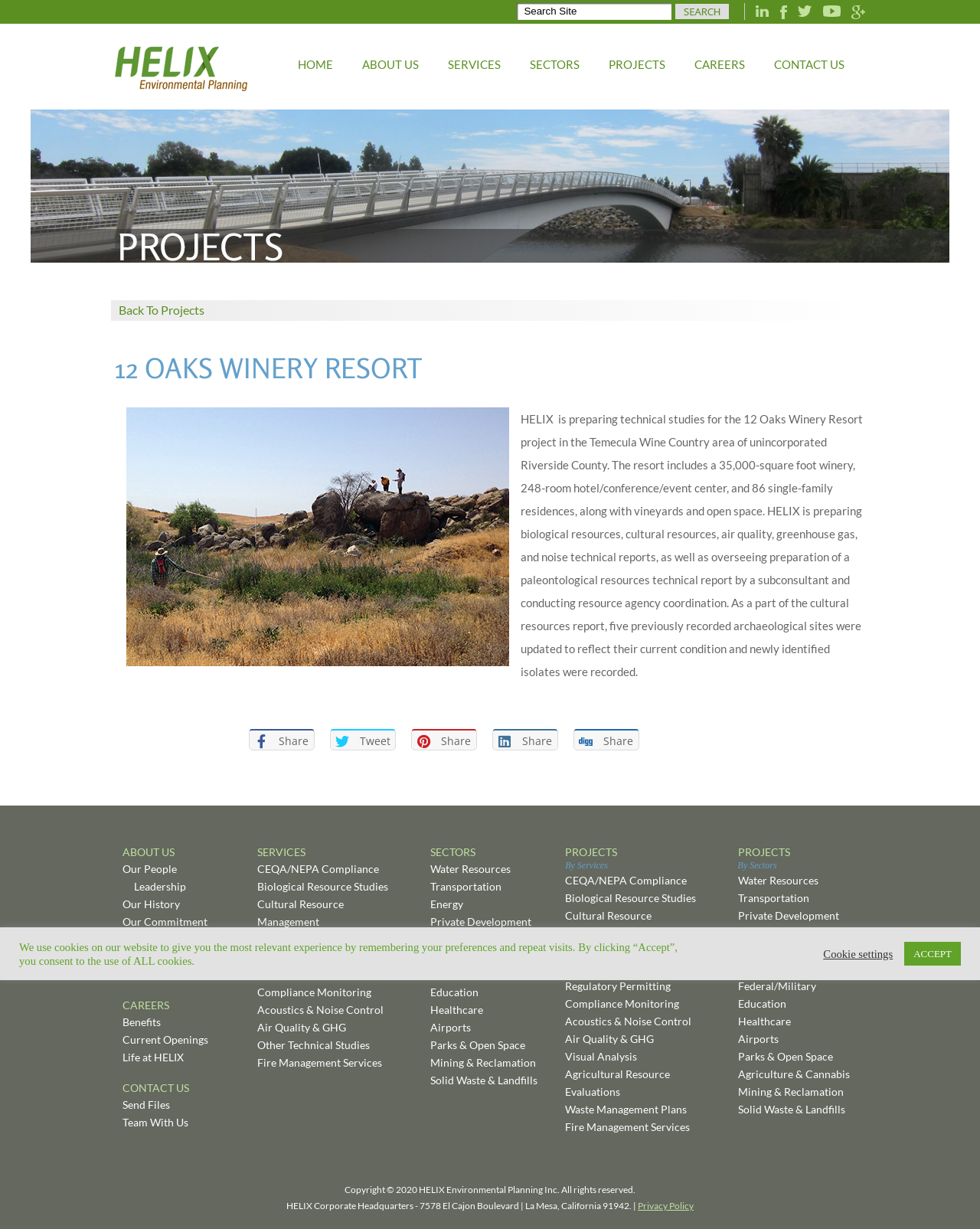Determine the bounding box coordinates for the area you should click to complete the following instruction: "Share the page on LinkedIn".

[0.76, 0.004, 0.784, 0.014]